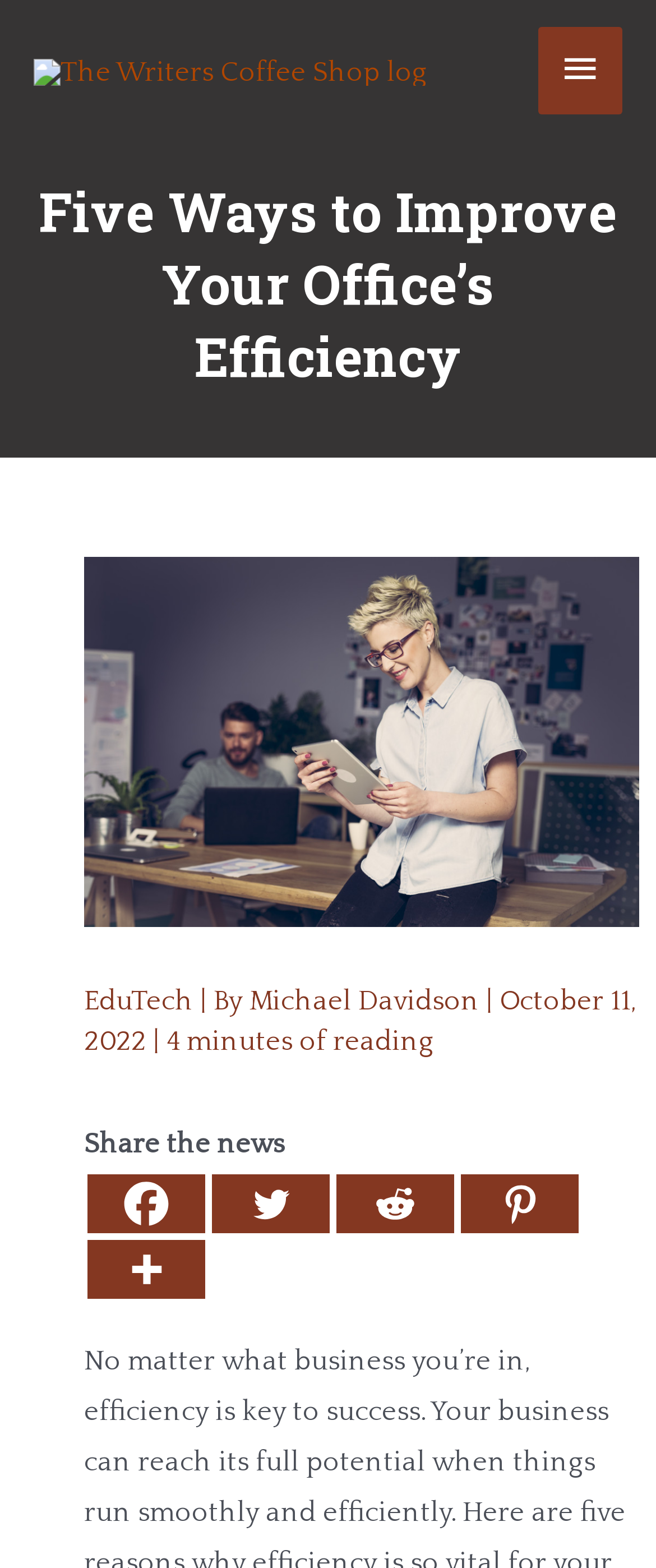Locate the primary heading on the webpage and return its text.

Five Ways to Improve Your Office’s Efficiency